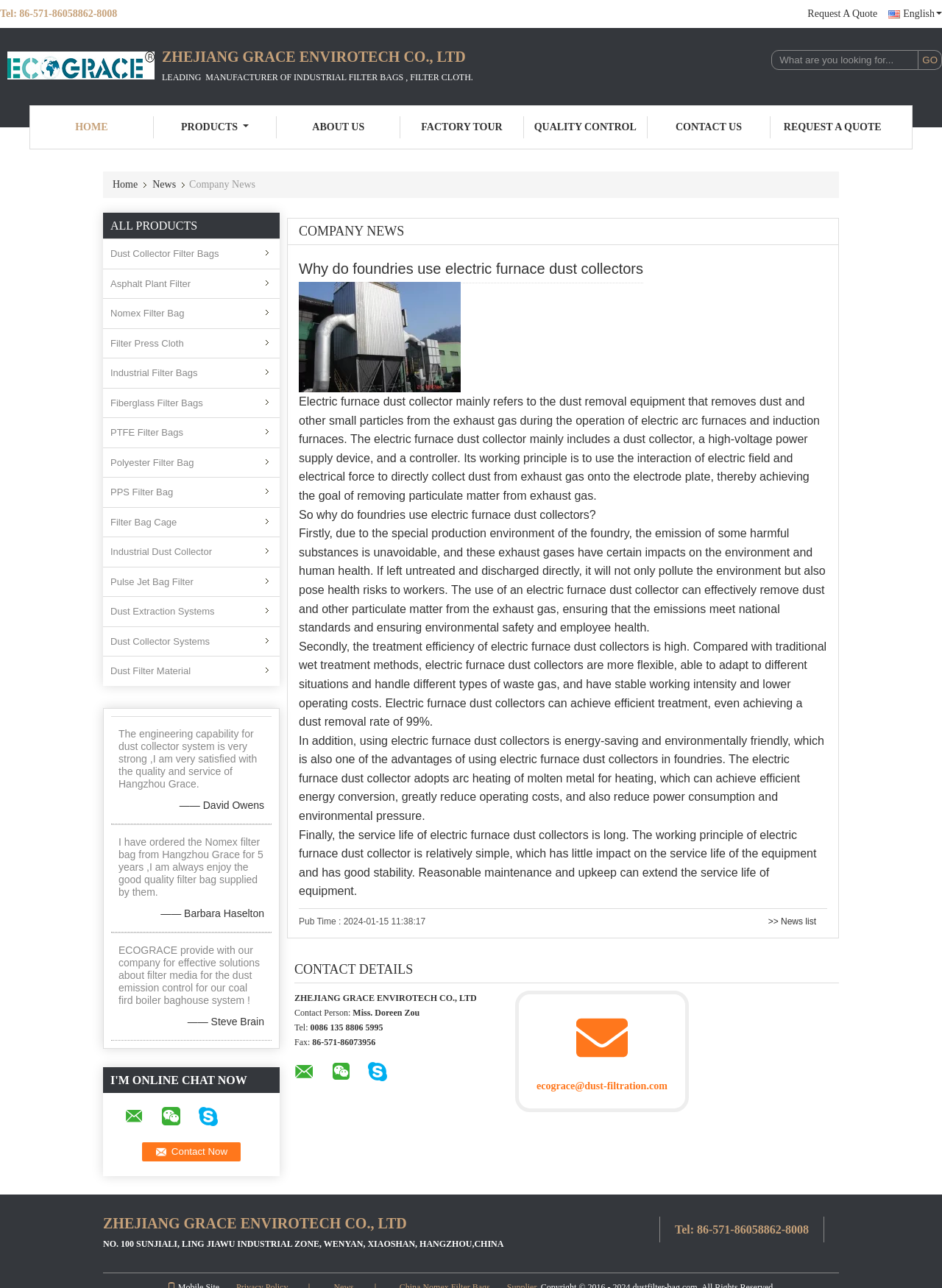Determine the bounding box for the UI element that matches this description: "Dust Collector Filter Bags".

[0.109, 0.186, 0.297, 0.208]